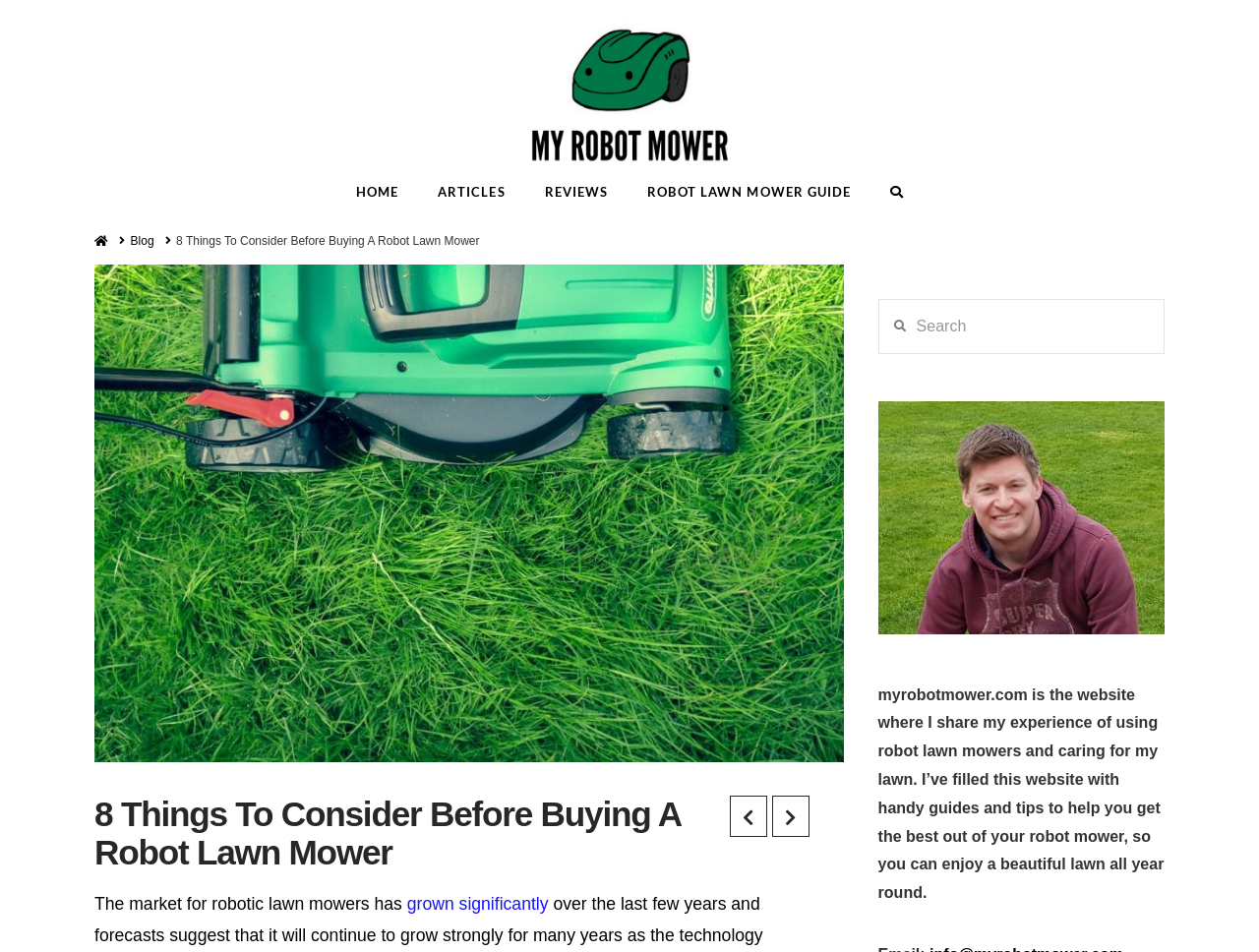What is the purpose of the website?
We need a detailed and exhaustive answer to the question. Please elaborate.

I found a paragraph of text at the bottom of the webpage that describes the purpose of the website. The text states that the website is where the author shares their experience of using robot lawn mowers and caring for their lawn, and provides handy guides and tips to help users get the best out of their robot mower.